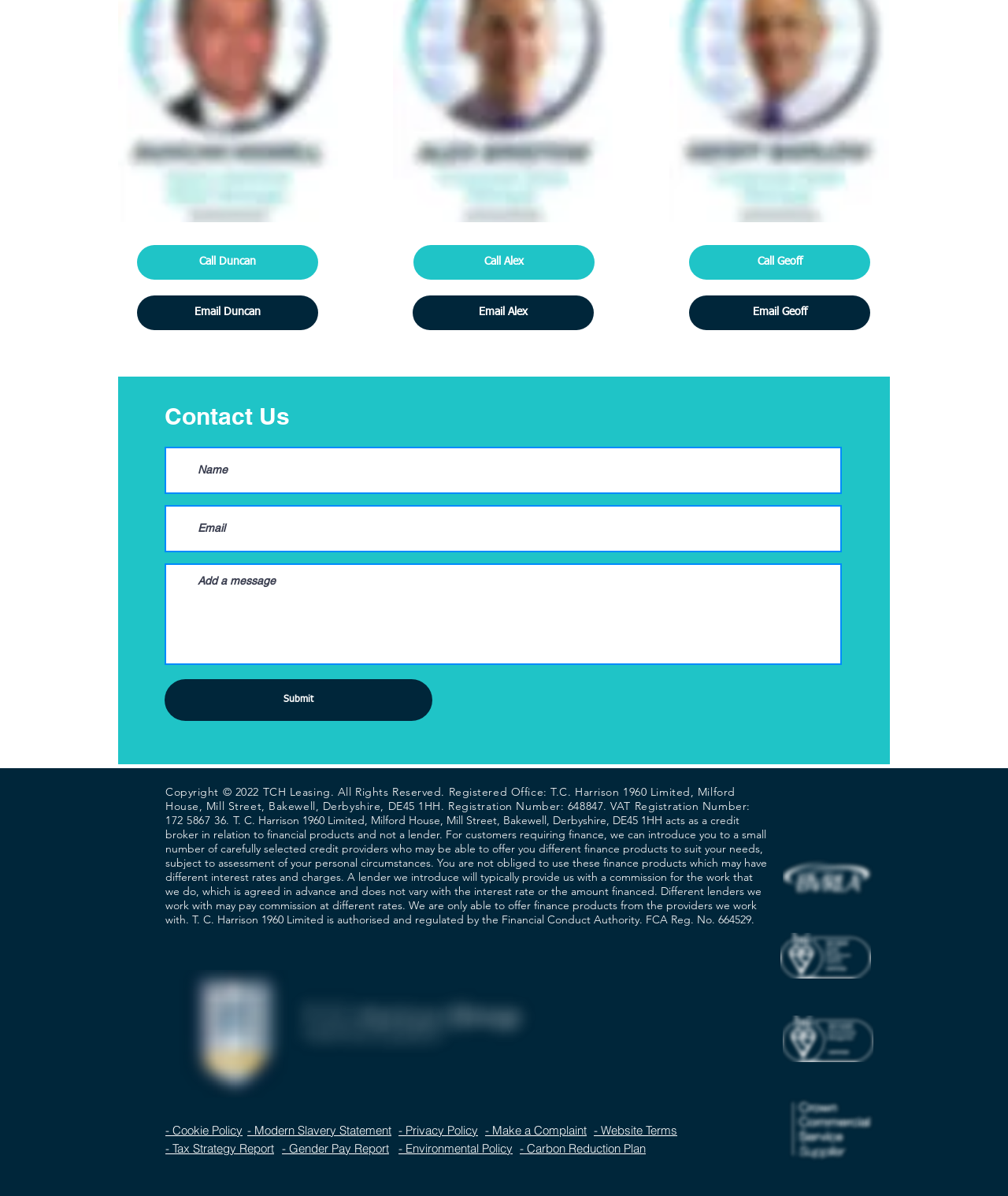Examine the image carefully and respond to the question with a detailed answer: 
What is the purpose of the 'Contact Us' section?

The 'Contact Us' section is located at the top of the webpage and contains links to call or email specific individuals, such as Duncan, Alex, and Geoff. It also has a form to submit a message with one's name, email, and a message. This suggests that the purpose of this section is to provide a way for users to contact the company or its representatives.